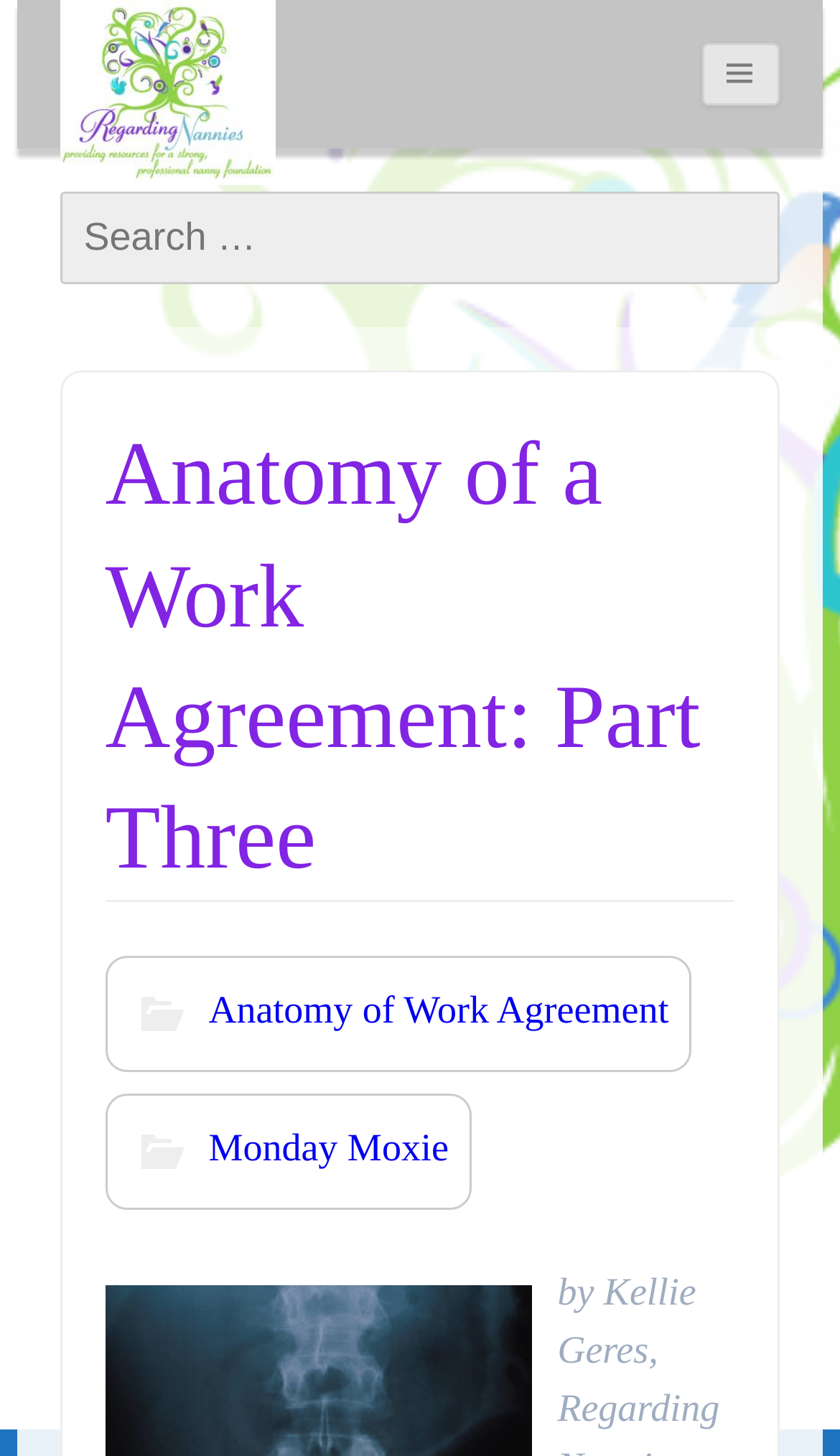What is the purpose of the search box?
Please provide a single word or phrase based on the screenshot.

To search for content